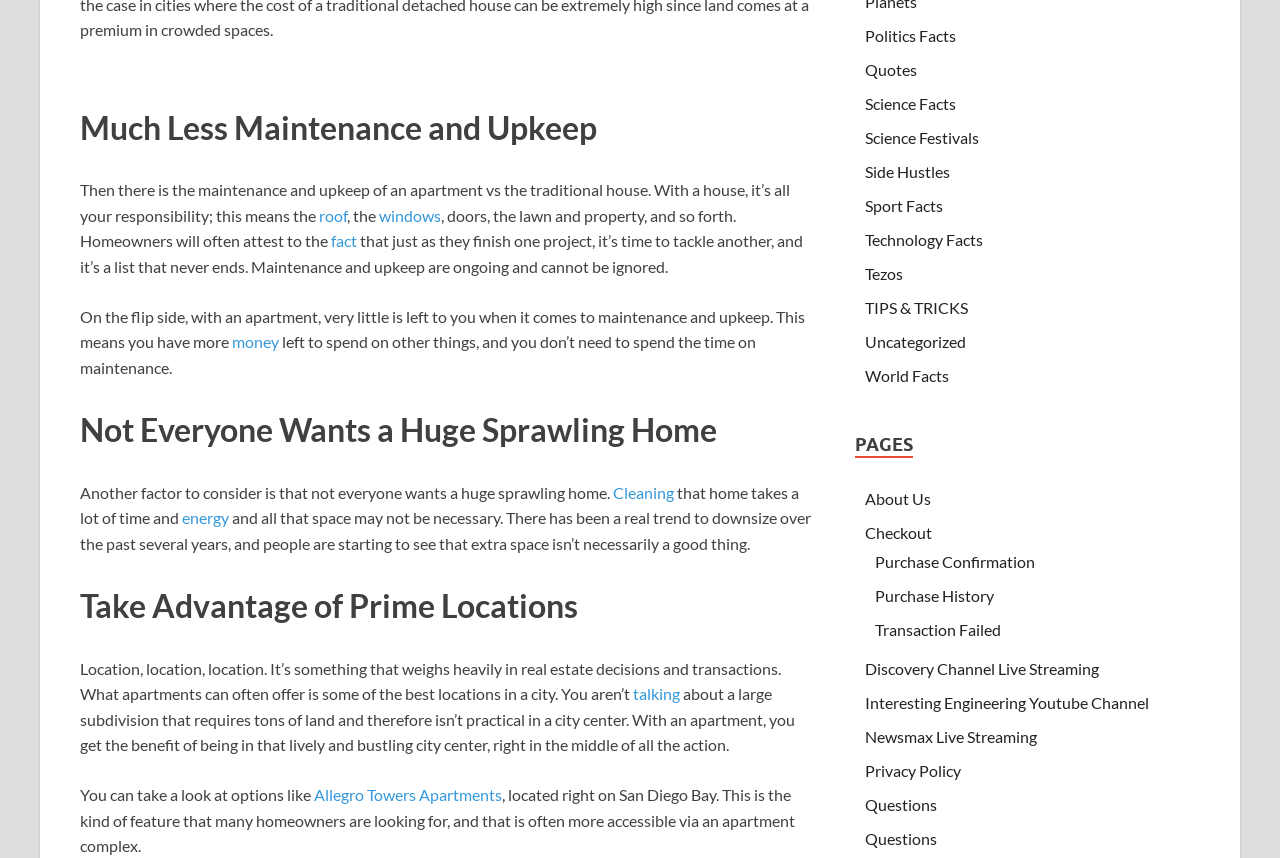Give a one-word or short phrase answer to this question: 
What is the benefit of having an apartment in terms of maintenance and upkeep?

Less responsibility